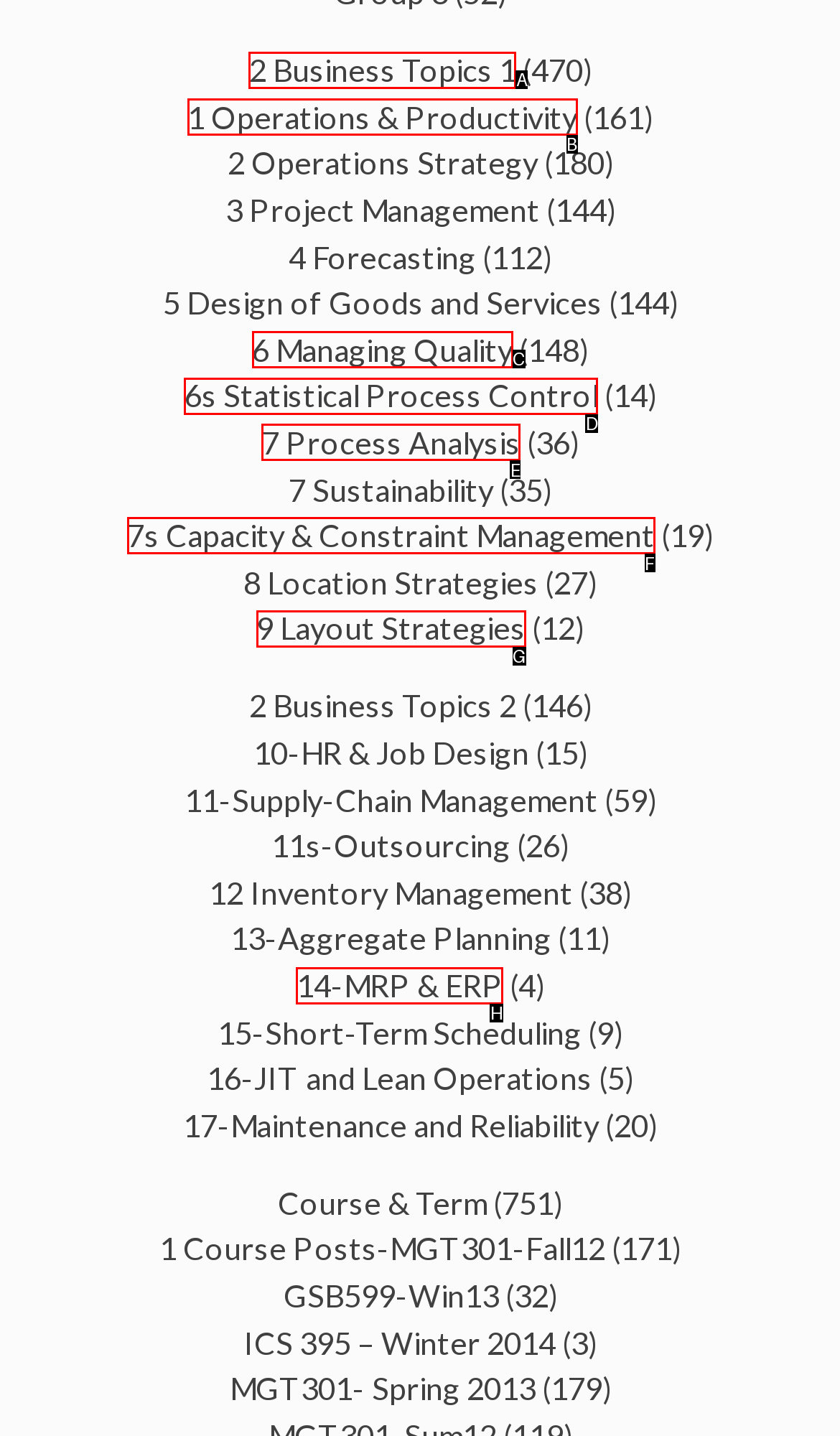Determine which option matches the element description: 6 Managing Quality
Answer using the letter of the correct option.

C